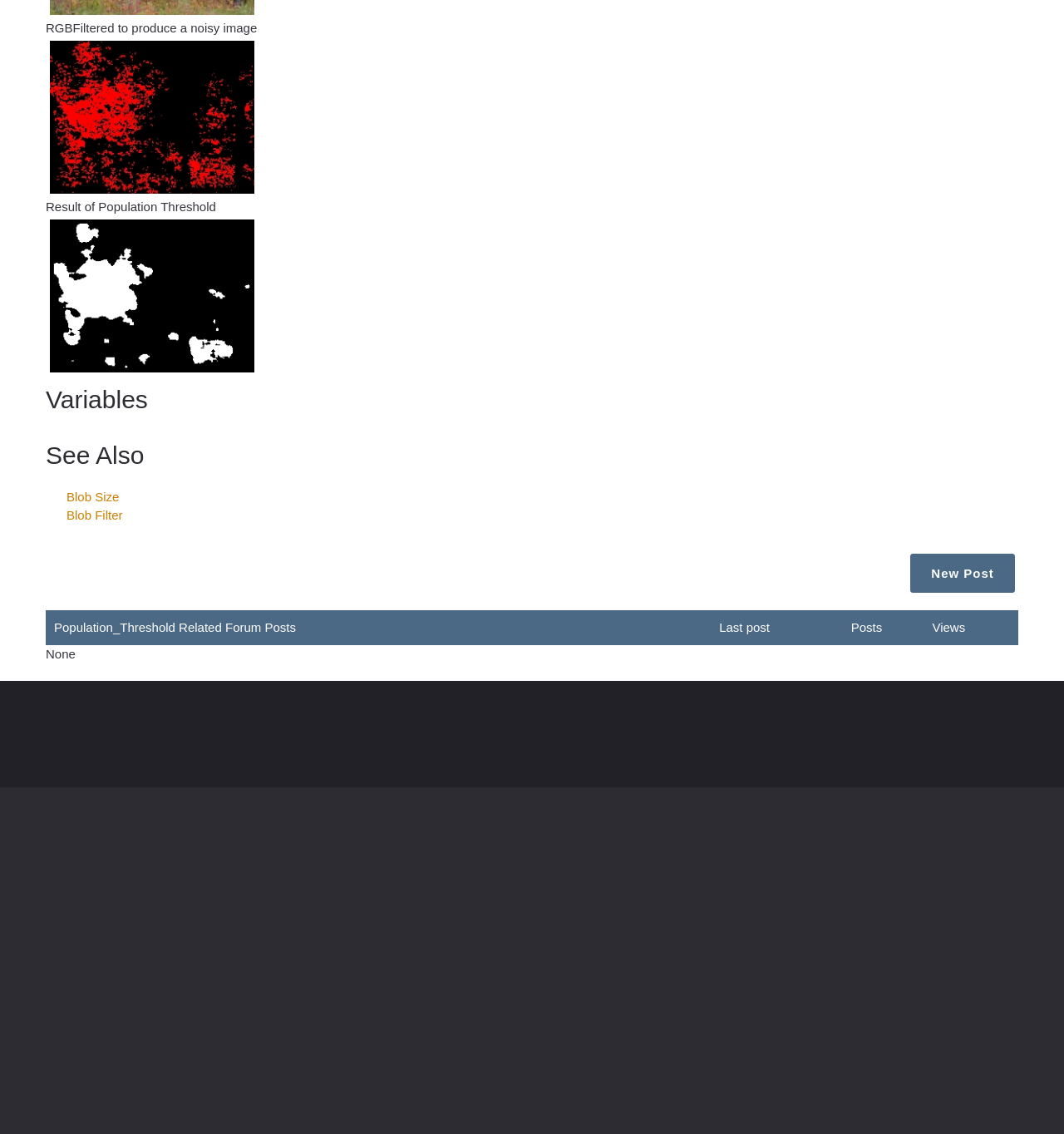Pinpoint the bounding box coordinates of the clickable area needed to execute the instruction: "Click on the 'Blob Size' link". The coordinates should be specified as four float numbers between 0 and 1, i.e., [left, top, right, bottom].

[0.062, 0.432, 0.112, 0.445]